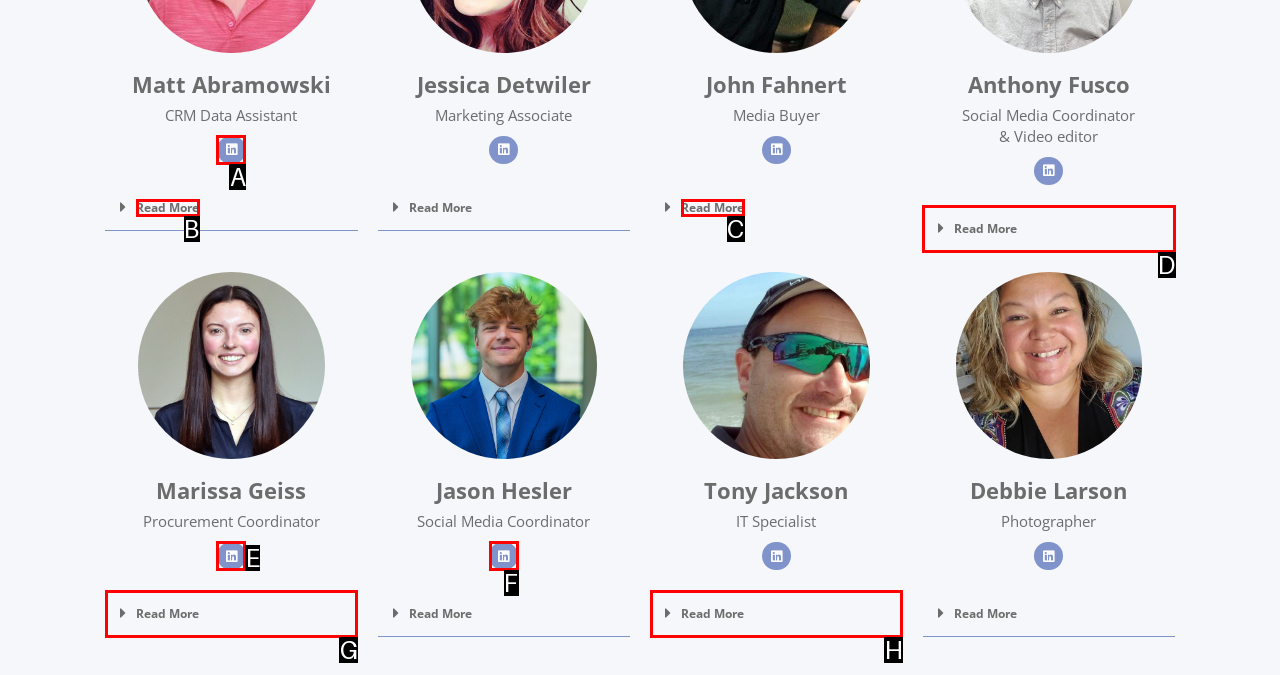To perform the task "Learn more about Anthony Fusco", which UI element's letter should you select? Provide the letter directly.

D